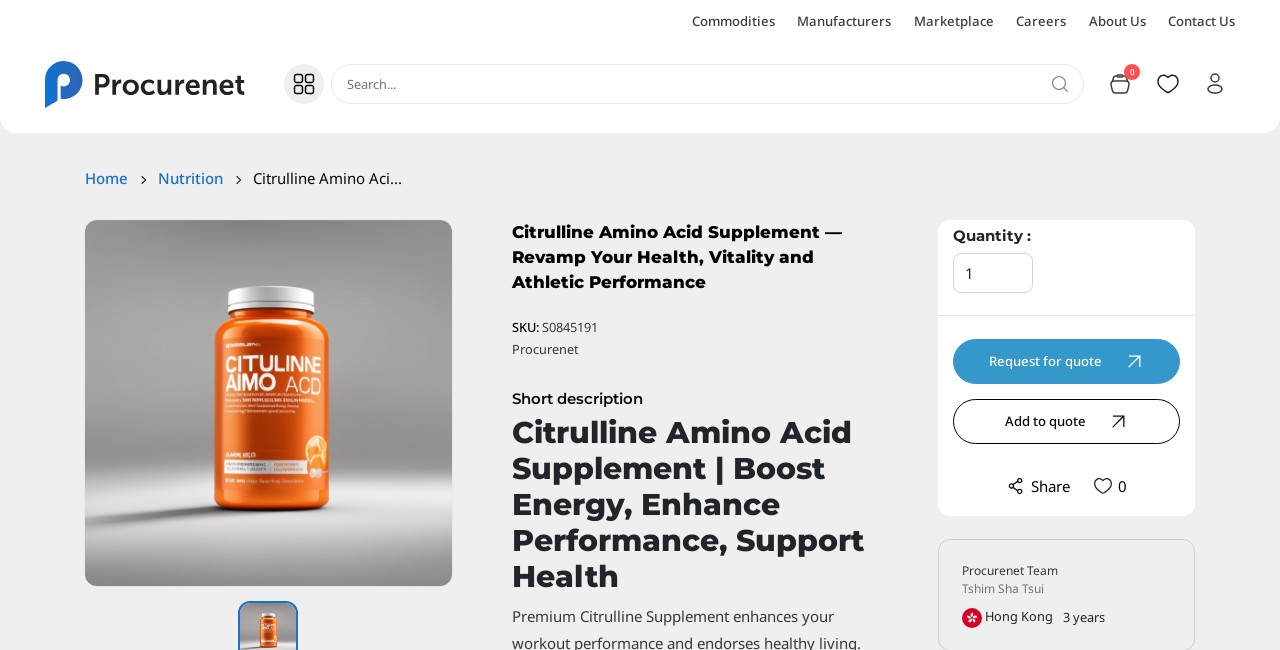What is the location of the Procurenet Team?
Refer to the image and provide a thorough answer to the question.

The location of the Procurenet Team can be found at the bottom of the webpage, where it is written as 'Tshim Sha Tsui' and accompanied by an image of the Hong Kong flag and the text 'Hong Kong'.